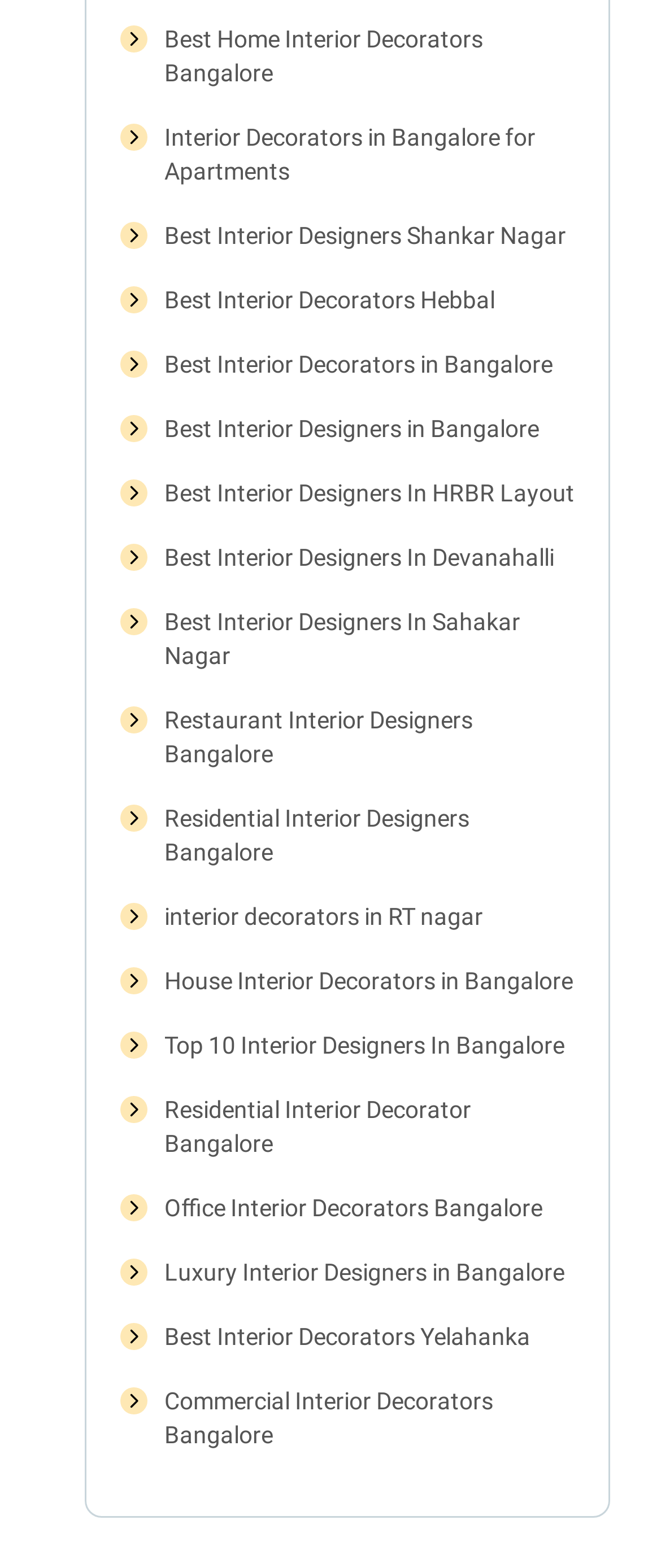Find the bounding box coordinates of the area that needs to be clicked in order to achieve the following instruction: "Explore Top 10 Interior Designers In Bangalore". The coordinates should be specified as four float numbers between 0 and 1, i.e., [left, top, right, bottom].

[0.249, 0.657, 0.854, 0.675]